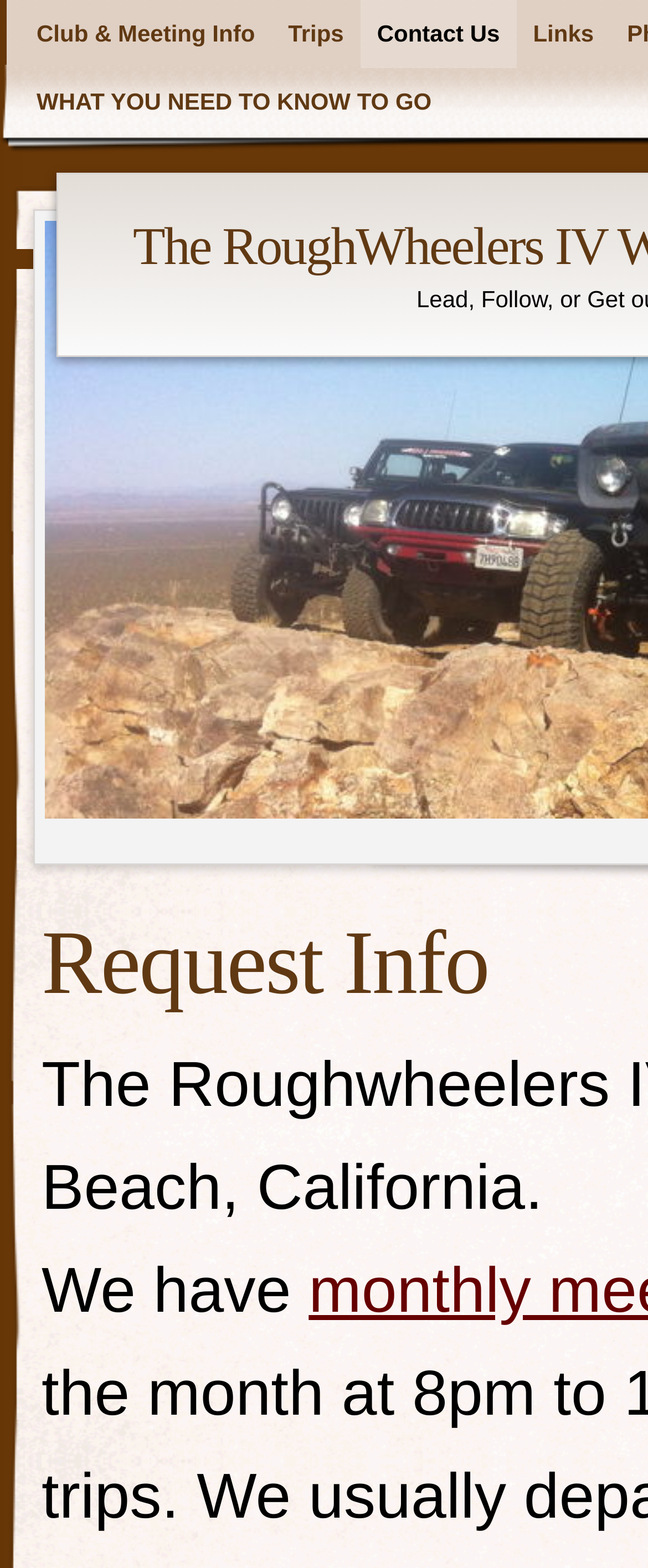Is there a link to contact information?
Using the image, elaborate on the answer with as much detail as possible.

I found a link element with the text 'Contact Us' which suggests that there is a way to contact the organization or club.